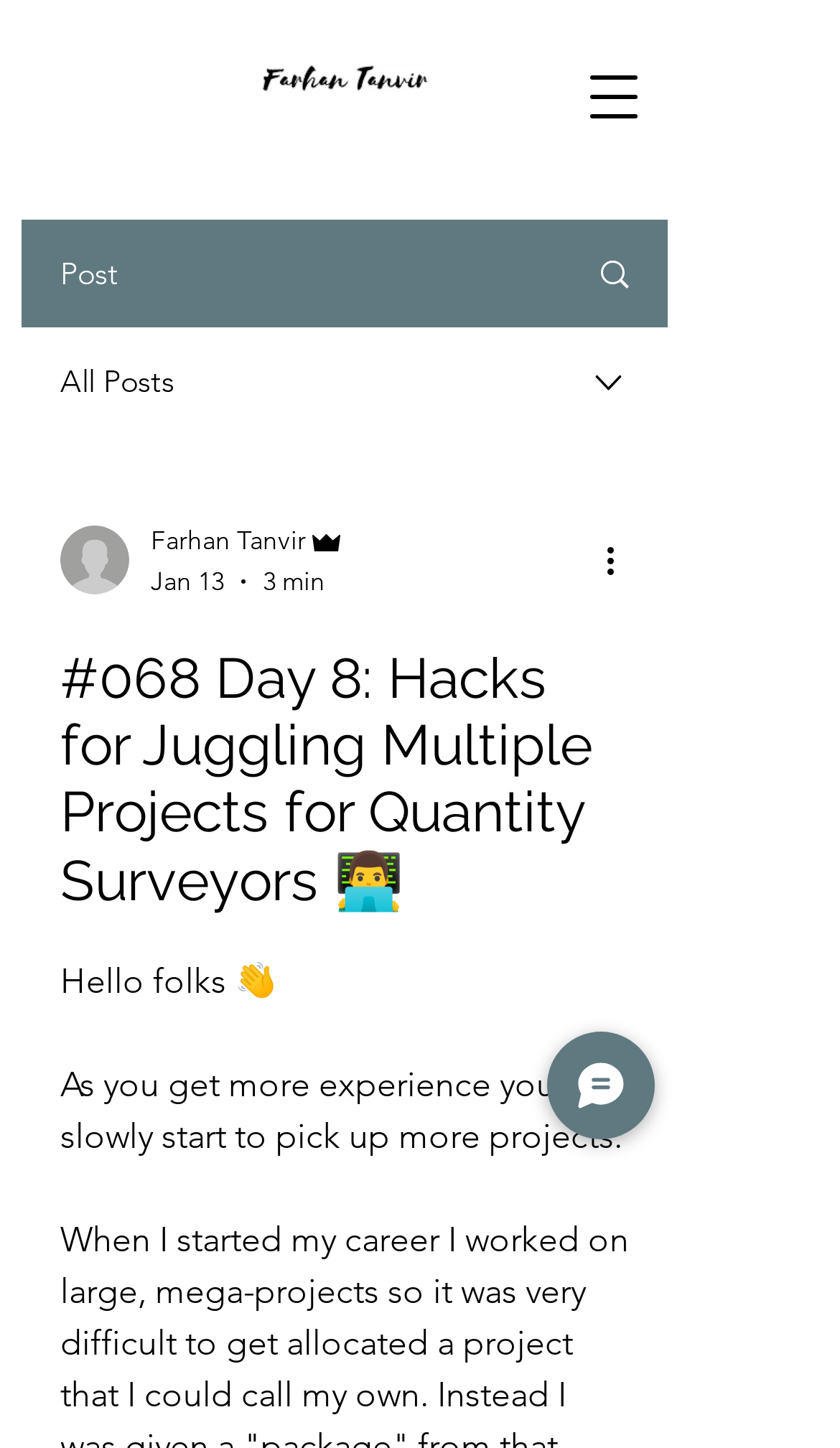Using the information in the image, give a detailed answer to the following question: What is the type of the article?

I found the type of the article by looking at the StaticText element that contains the text 'Post'. This element is located near the top of the webpage.